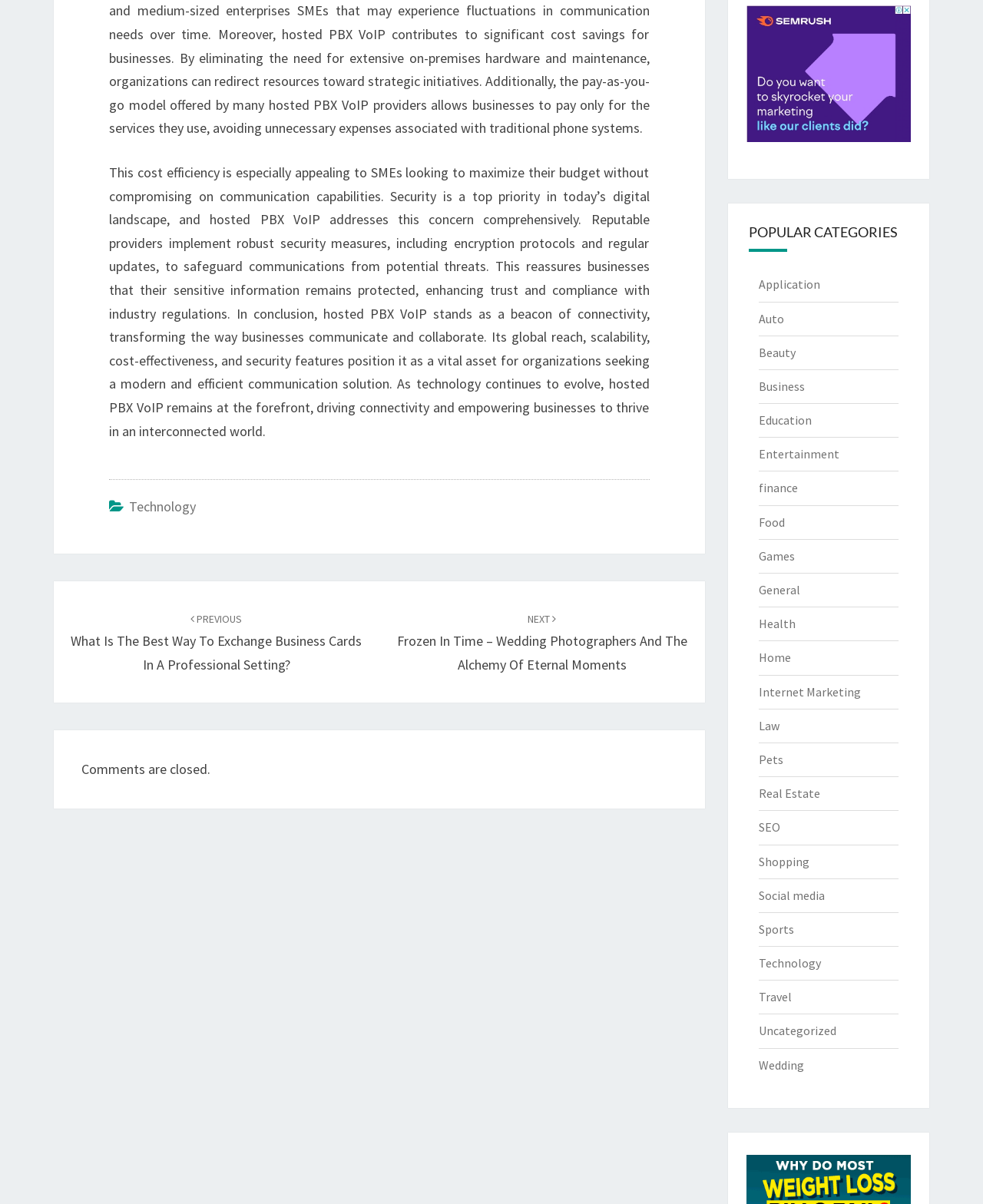Identify the bounding box coordinates of the clickable section necessary to follow the following instruction: "Click on the 'Technology' link". The coordinates should be presented as four float numbers from 0 to 1, i.e., [left, top, right, bottom].

[0.131, 0.413, 0.199, 0.428]